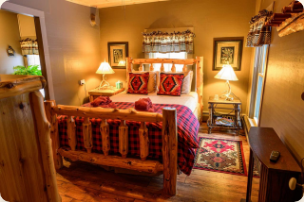Explain what is happening in the image with as much detail as possible.

The image depicts the RoosterComb Suite, a cozy and inviting room designed with rustic charm. A wooden bed frame dominates the space, adorned with colorful red and black plaid bedding, offering a warm and comfortable atmosphere. Two bedside lamps cast a soft glow, enhancing the inviting feel of the room. The walls are painted in warm earthy tones, complementing the natural wood accents throughout. 

Decorative elements, including framed artwork and a patterned area rug, add character to the space. A window draped with elegant curtains allows natural light to fill the room, creating a serene ambiance. The suite is designed to provide guests with a relaxing retreat, fully equipped for comfort, including features like a mini fridge and a sitting area, perfect for unwinding after a day of exploration. The elegance and comfort of this suite make it an ideal choice for travelers seeking a unique getaway.